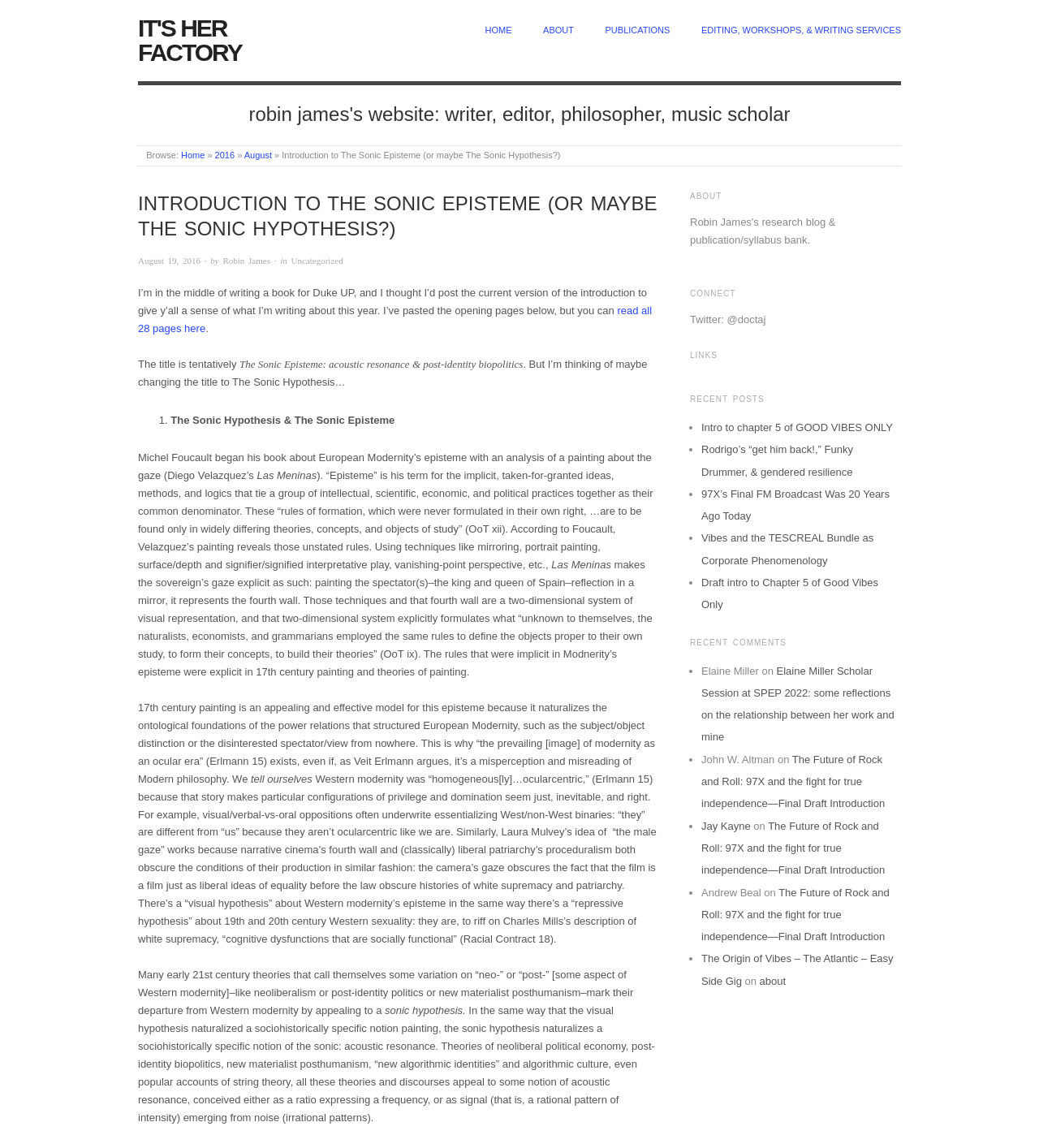Please give a one-word or short phrase response to the following question: 
What is the title of the introduction?

The Sonic Episteme